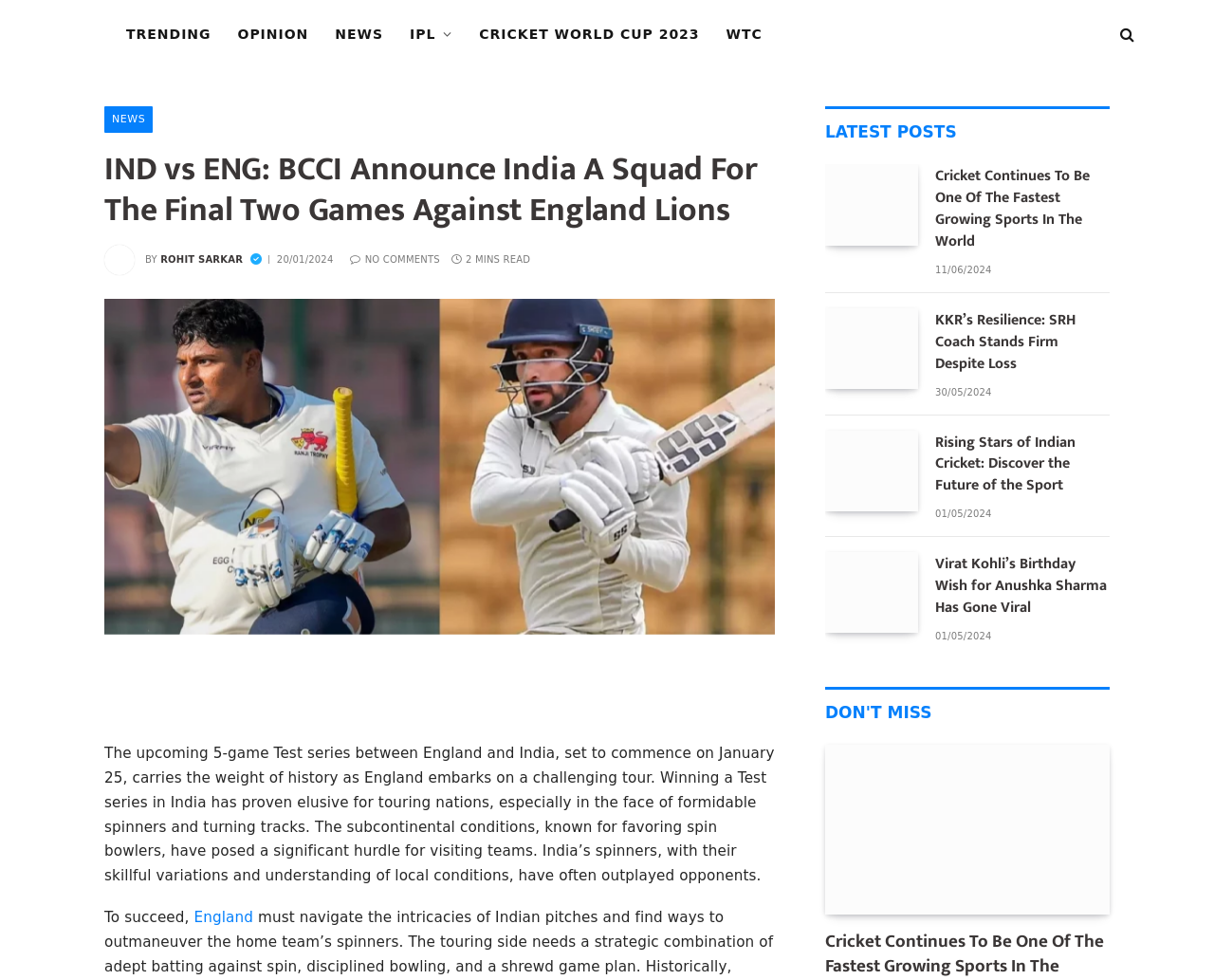Extract the text of the main heading from the webpage.

IND vs ENG: BCCI Announce India A Squad For The Final Two Games Against England Lions